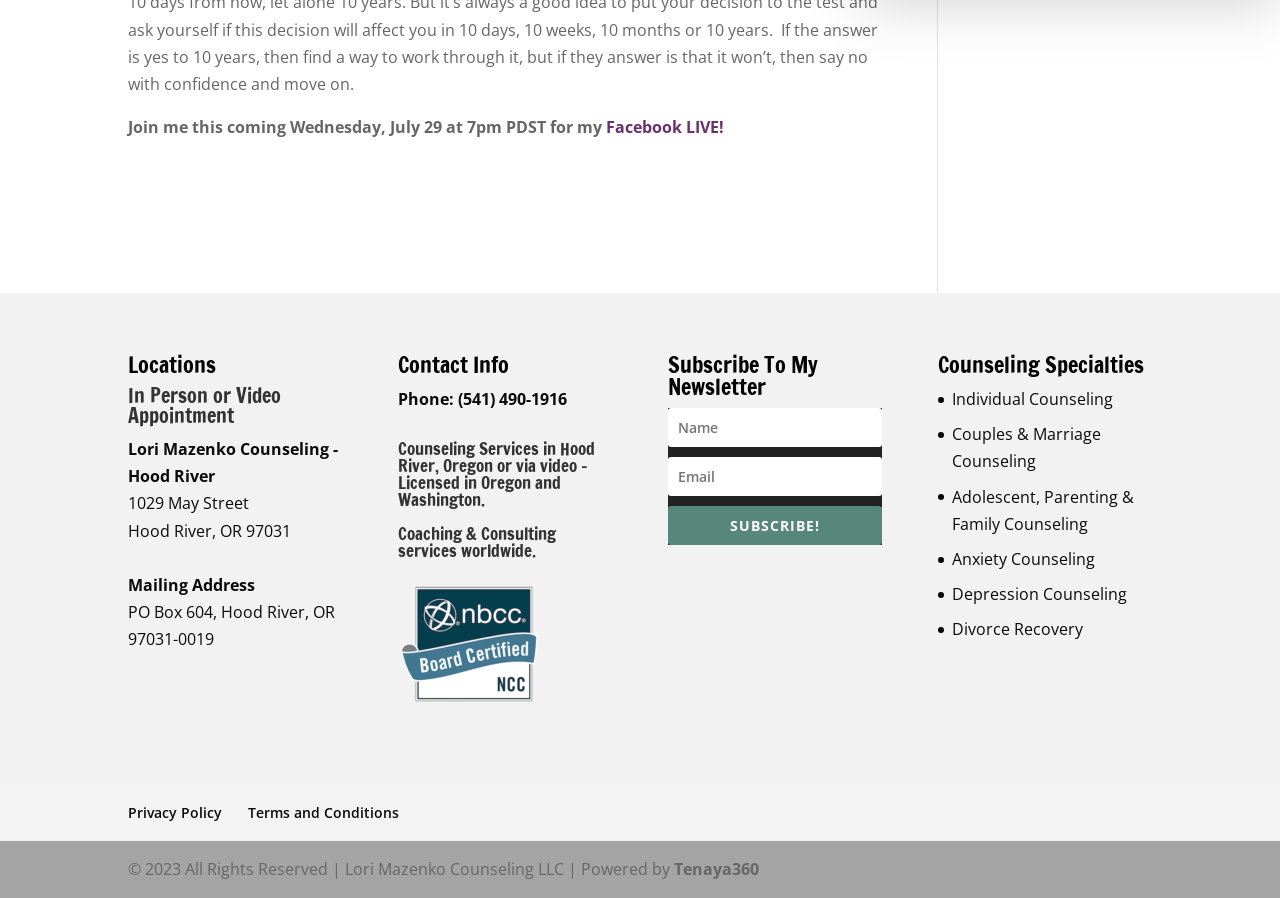What is the name of the company that powers the website?
Please analyze the image and answer the question with as much detail as possible.

I found the name of the company that powers the website by looking at the footer of the page, which has a copyright notice that mentions 'Powered by Tenaya360'.